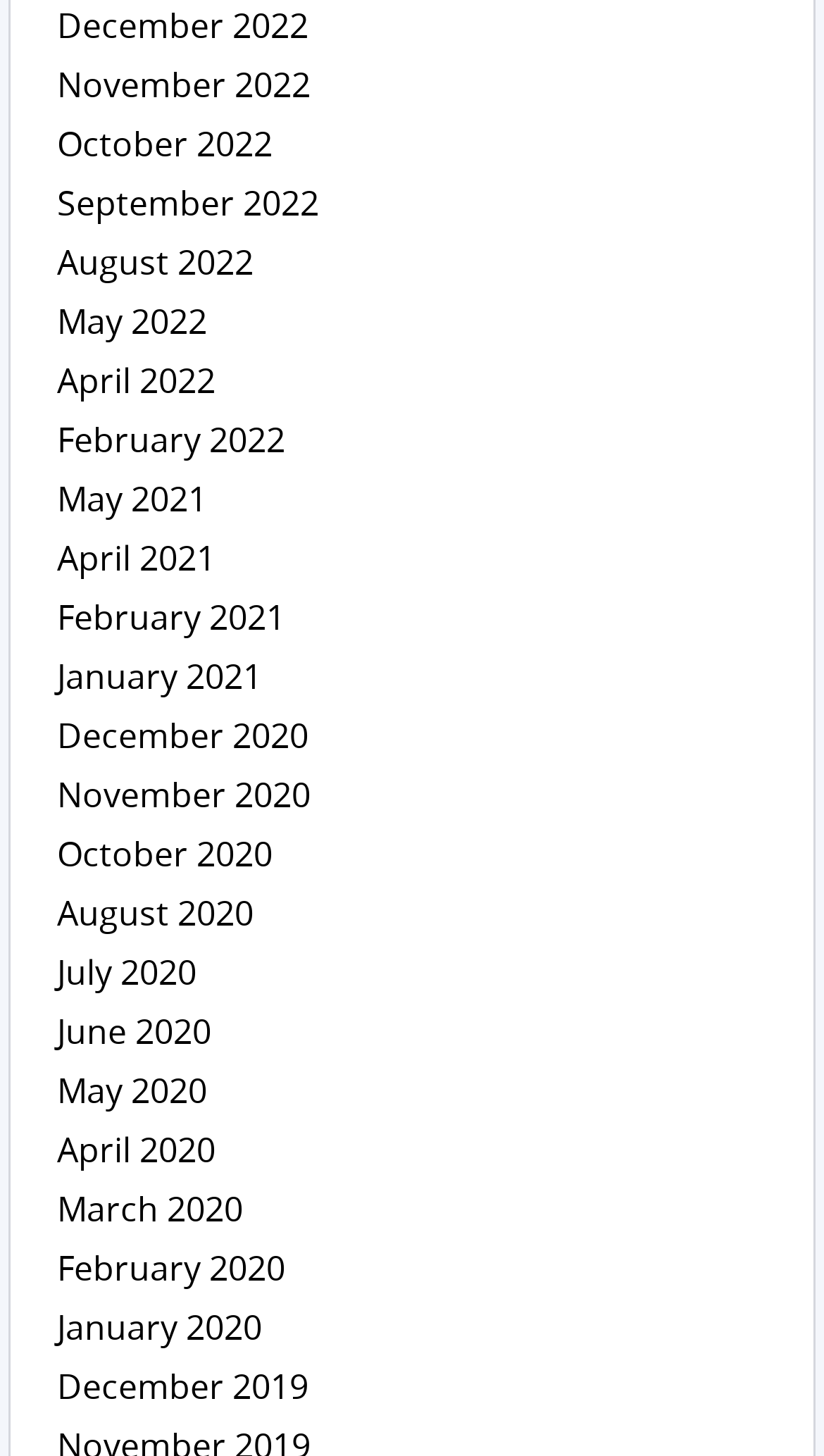Locate the bounding box coordinates of the clickable element to fulfill the following instruction: "View August 2022". Provide the coordinates as four float numbers between 0 and 1 in the format [left, top, right, bottom].

[0.069, 0.163, 0.307, 0.195]